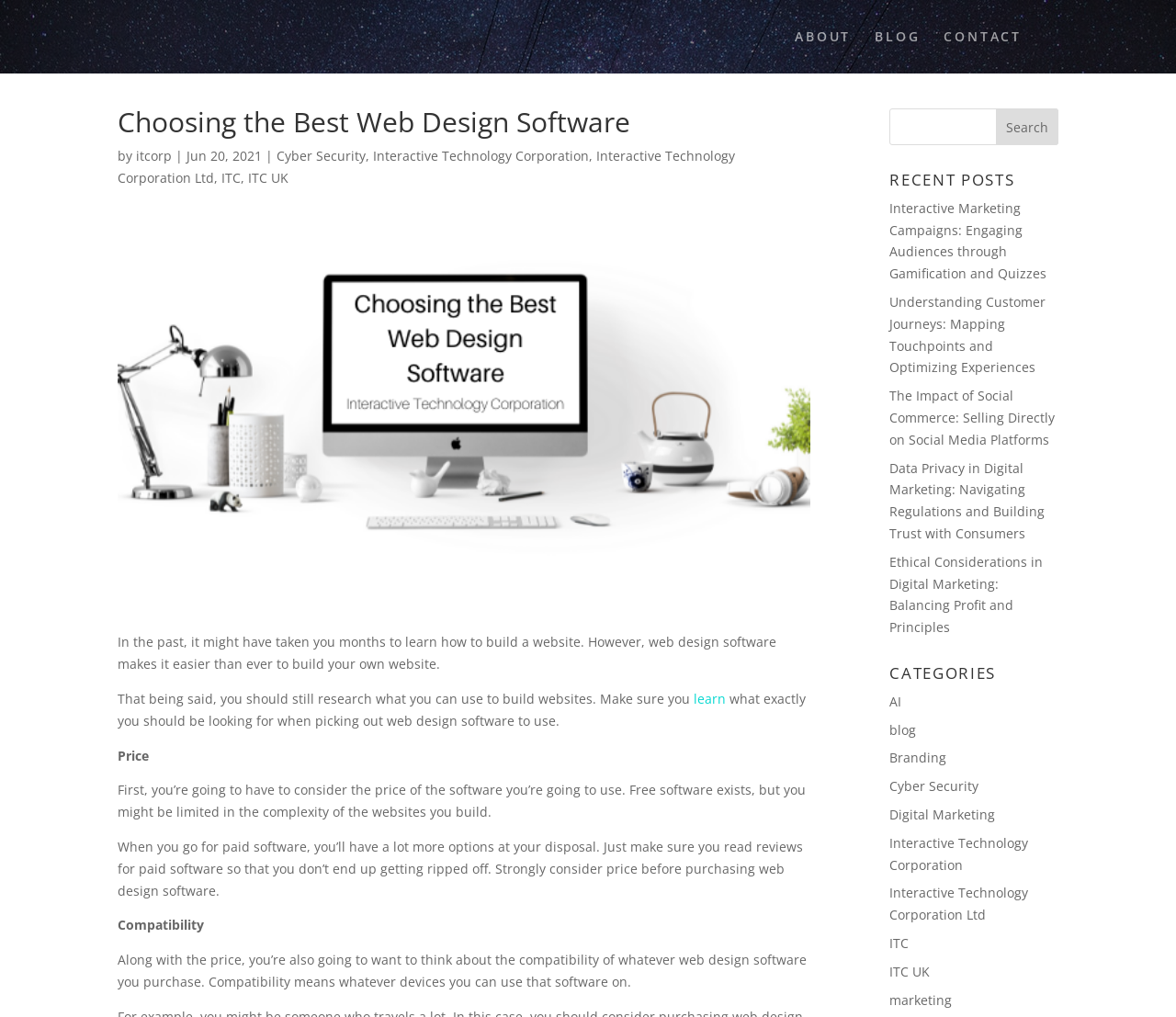Please locate the bounding box coordinates of the element's region that needs to be clicked to follow the instruction: "Read the blog post about Interactive Marketing Campaigns". The bounding box coordinates should be provided as four float numbers between 0 and 1, i.e., [left, top, right, bottom].

[0.756, 0.196, 0.89, 0.277]